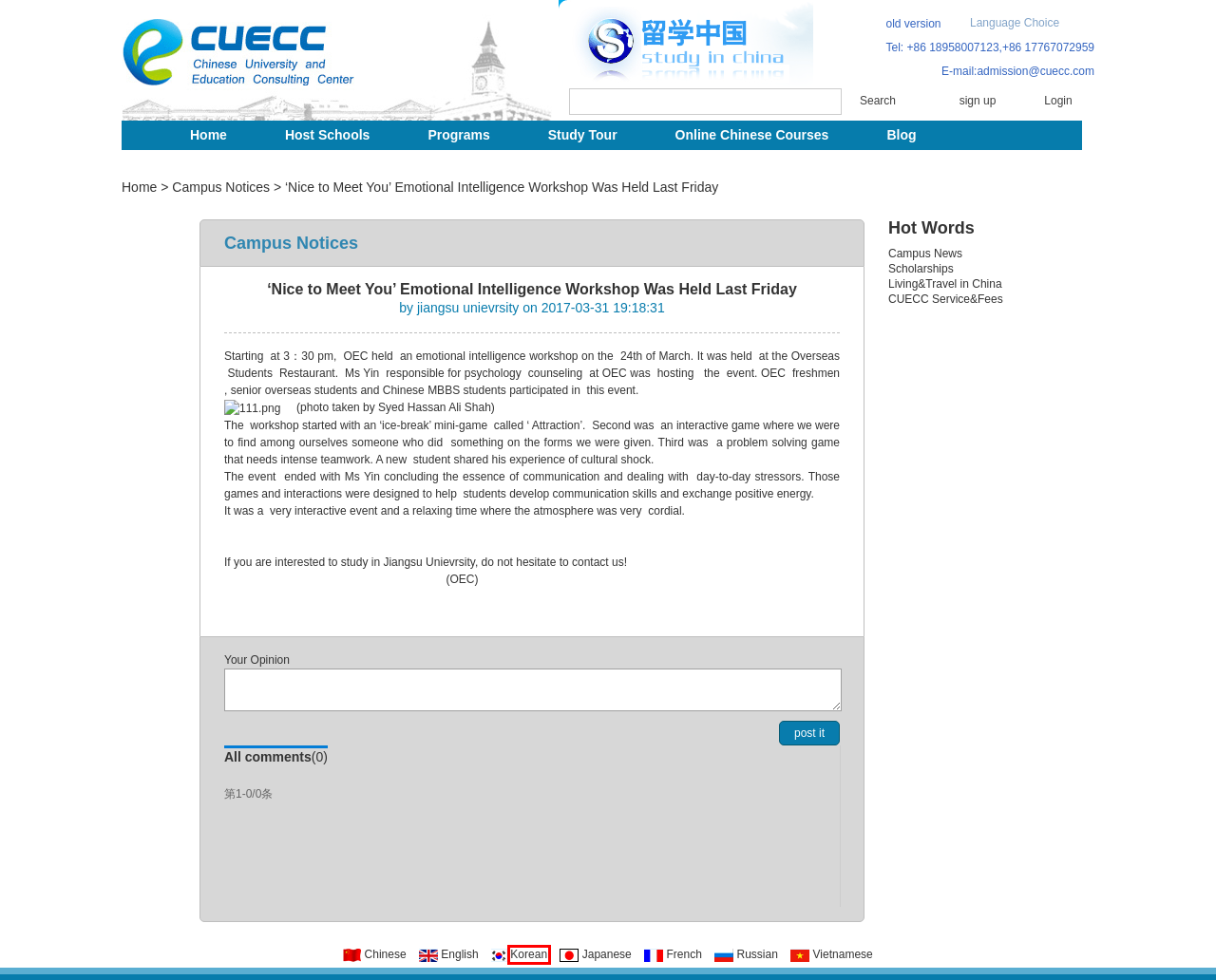You have received a screenshot of a webpage with a red bounding box indicating a UI element. Please determine the most fitting webpage description that matches the new webpage after clicking on the indicated element. The choices are:
A. Étudiez dans la fenêtre de China—The pour apprendre plus au sujet de la Chine
B. 中国に留学します—中国ウィンドウを理解します
C. 중국유학--중국을 알 수 있고 중국으로 유학하는 정보창구
D. Study in China—CUECC | Online Application Platform for China Universities
E. - CUECC Search
F. Học tập tại Trung Quốc—Sự hiểu biết về Trung Quốc của cửa sổ
G. 留学中国—来华留学生第一服务站点_TEL:+86 15857187587
H. Study in China—CUECC | Online Application Platform for China Universities-留学中国

C